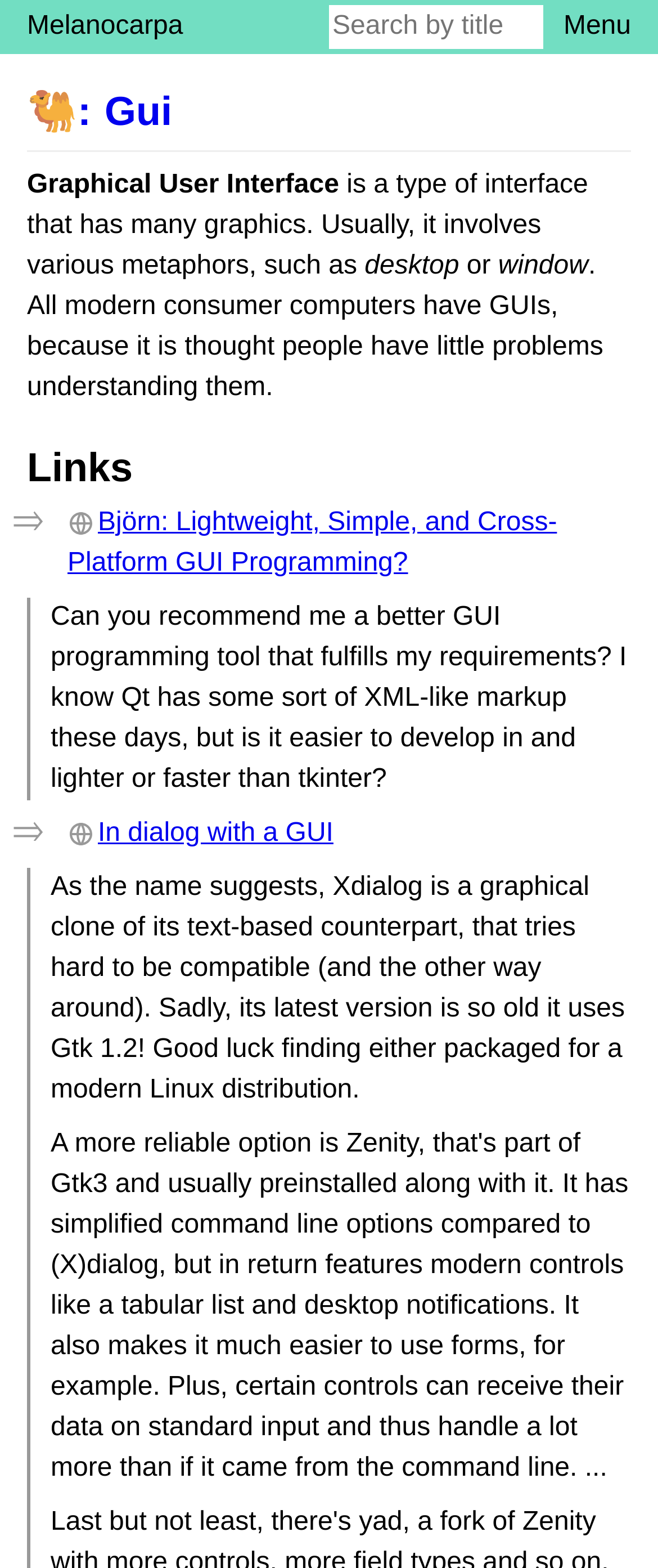Analyze the image and deliver a detailed answer to the question: What is the problem with Xdialog?

The problem with Xdialog is that its latest version is old and uses Gtk 1.2, making it difficult to find packaged for a modern Linux distribution.